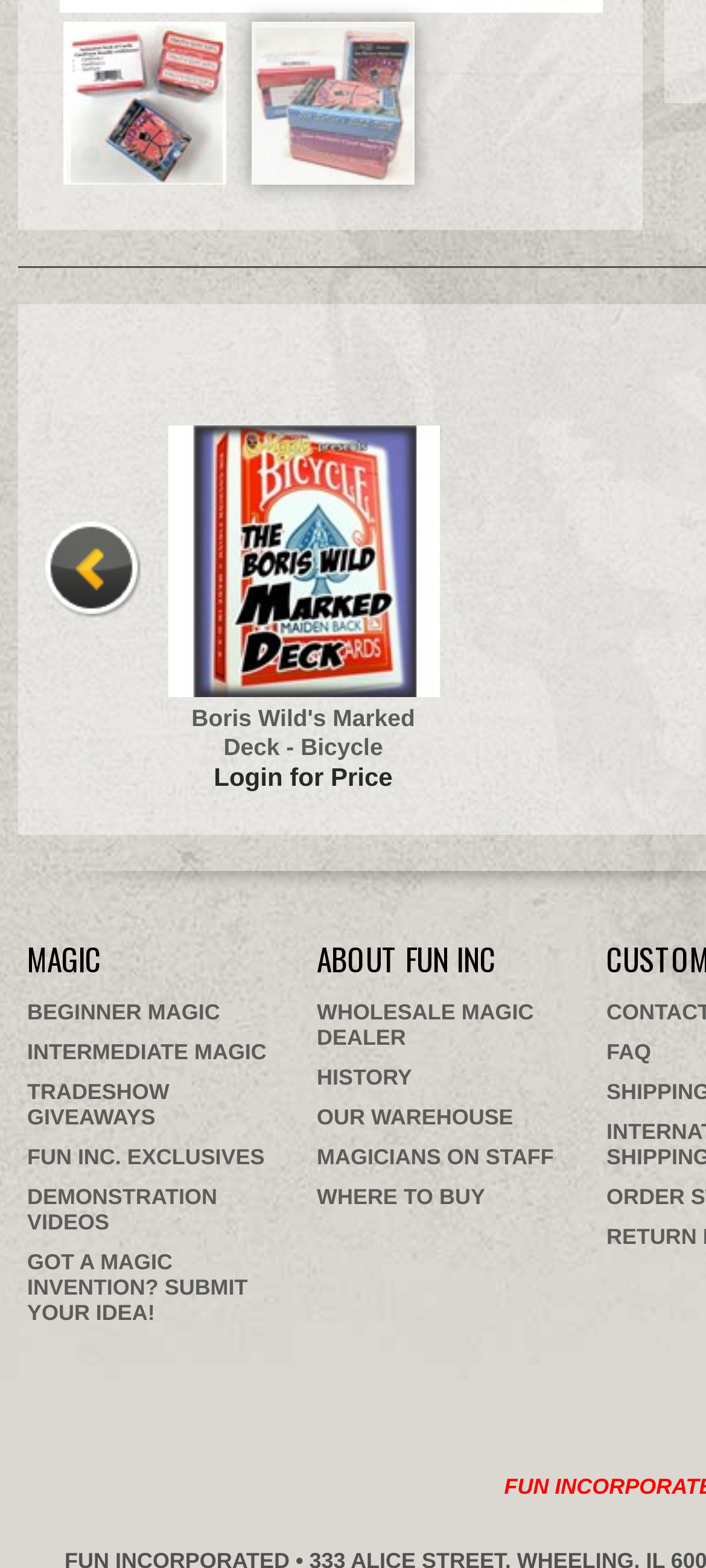How many cardtoon decks are mentioned?
Please answer the question with as much detail as possible using the screenshot.

I found the answer by looking at the two links with the text '3 cardtoon decks' and 'all 3 cardtoon decks'.